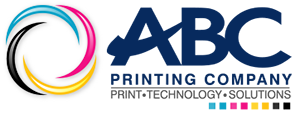Convey a rich and detailed description of the image.

The image showcases the logo of ABC Printing Company, which features a vibrant, circular design composed of four distinct colors—cyan, magenta, yellow, and black—representing the fundamental colors used in the printing process. The logo is prominently displayed alongside the company name, "ABC PRINTING COMPANY," rendered in a bold, deep blue font. Below the name, the tagline "PRINT • TECHNOLOGY • SOLUTIONS" is presented, further emphasizing the company's commitment to providing comprehensive printing services. At the bottom, a series of color swatches in pink, light blue, and yellow reflect the company’s focus on diverse printing options, making it visually appealing and informative for potential clients.